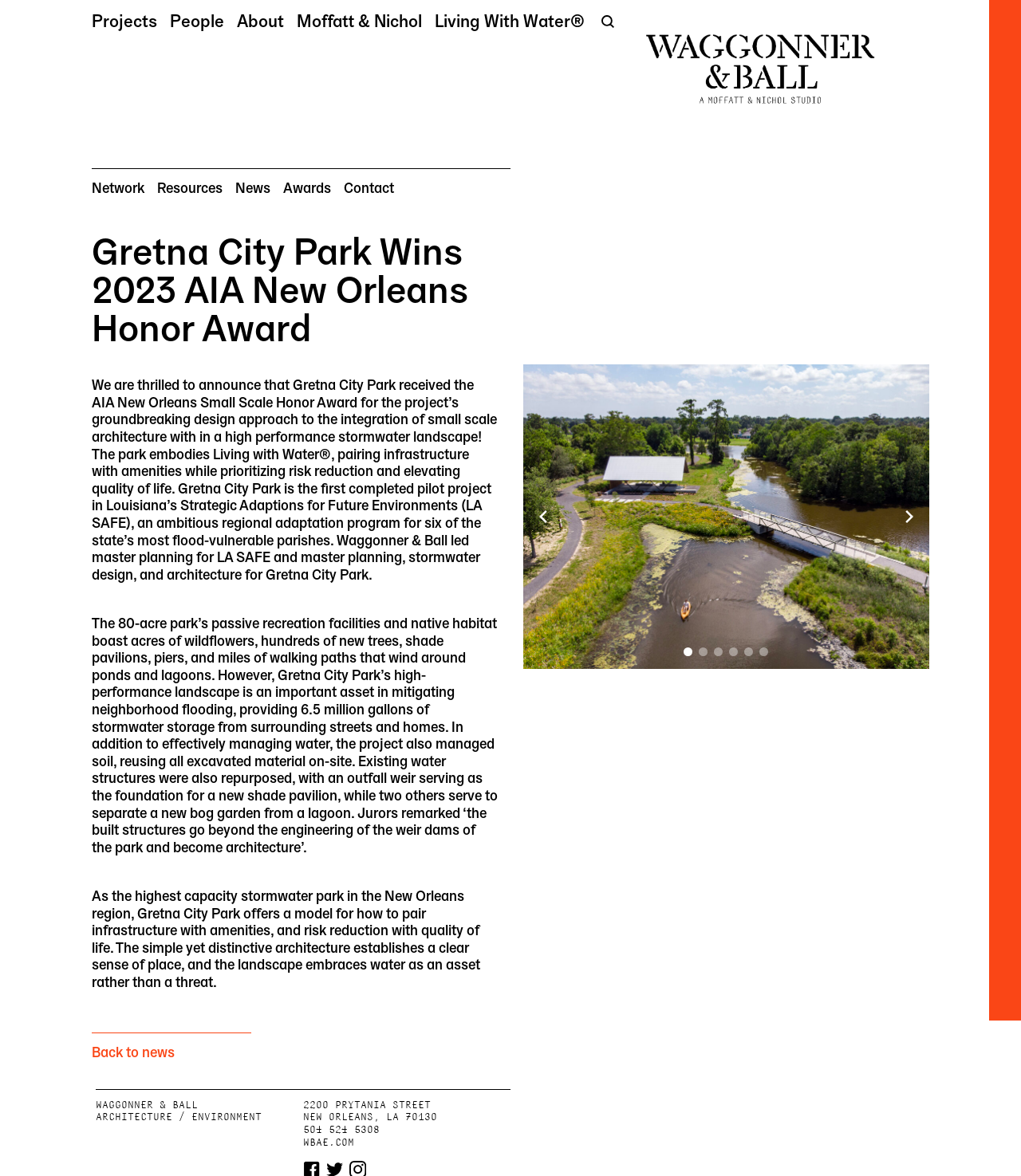Give an in-depth explanation of the webpage layout and content.

The webpage is about Waggonner & Ball, an architecture and environment firm, and their project, Gretna City Park, which has won the 2023 AIA New Orleans Honor Award. 

At the top of the page, there are six links: "Projects", "People", "About", "Moffatt & Nichol", "Living With Water", and a button with an image. To the right of these links, there is the Waggonner & Ball logo. 

Below these links, there are seven more links: "Network", "Resources", "News", "Awards", and "Contact". 

The main content of the page is a news article about Gretna City Park's award. The article is divided into three paragraphs, describing the park's design approach, its features, and its significance as a model for pairing infrastructure with amenities and risk reduction with quality of life. 

To the right of the article, there is a slideshow with six slides, controlled by "Previous slide" and "Next slide" buttons. There are also six buttons to navigate directly to each slide. 

At the bottom of the page, there is a link to go "Back to news" and the firm's contact information, including their name, address, phone number, and website.